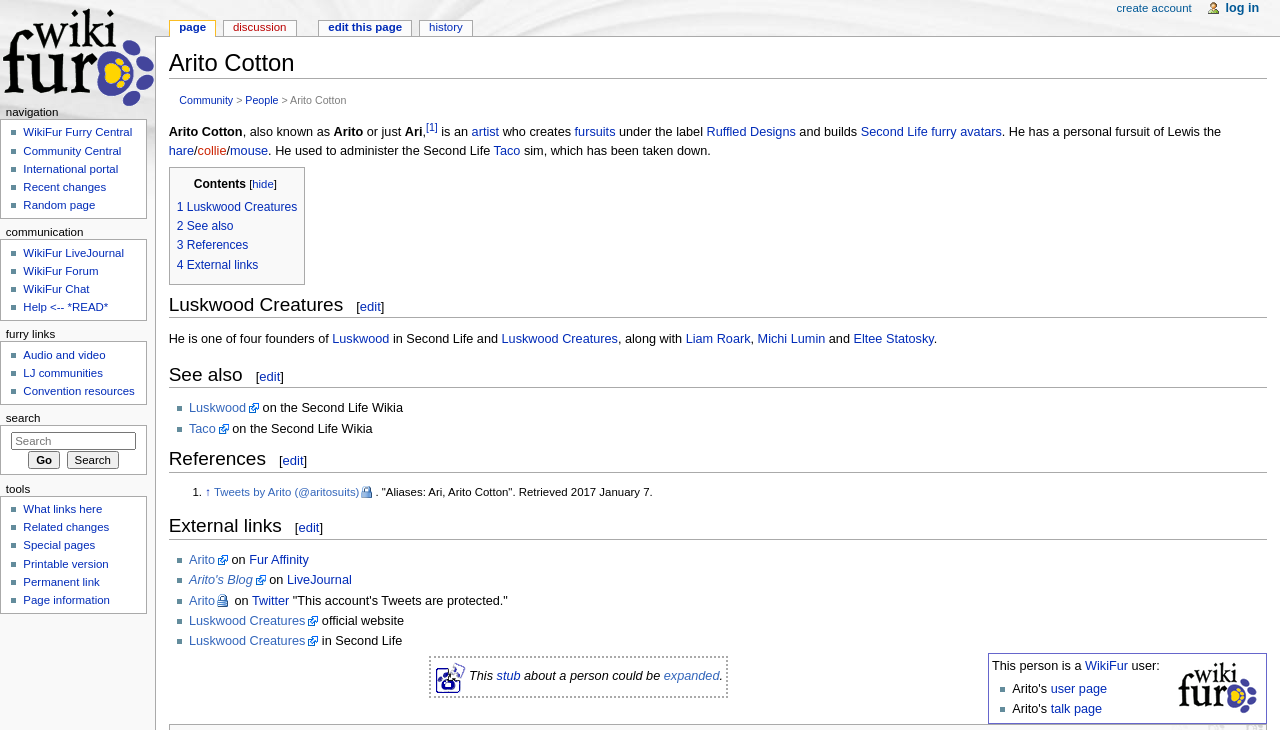Answer the question using only a single word or phrase: 
What is Luskwood Creatures?

a company